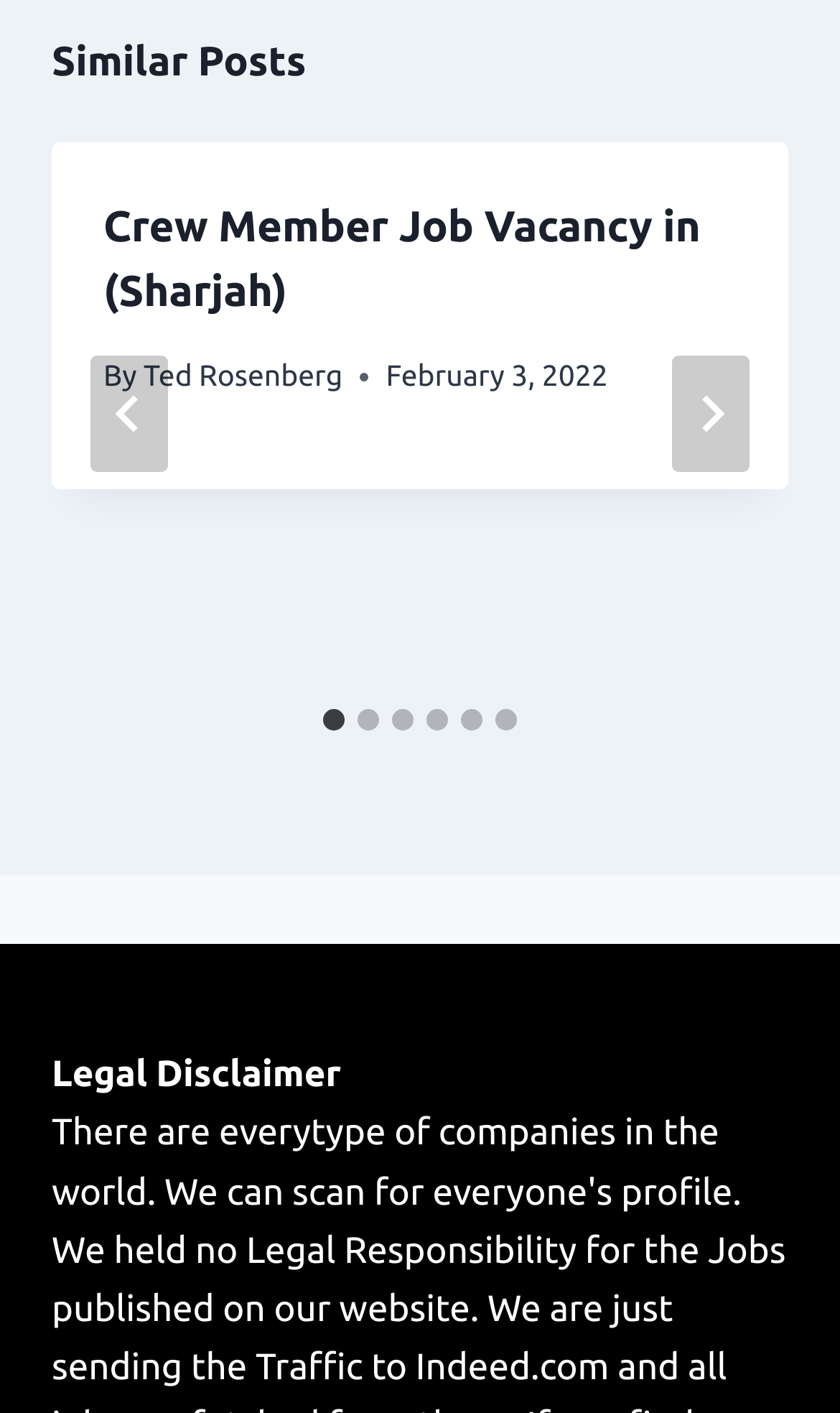Given the webpage screenshot and the description, determine the bounding box coordinates (top-left x, top-left y, bottom-right x, bottom-right y) that define the location of the UI element matching this description: aria-label="Next"

[0.8, 0.251, 0.892, 0.333]